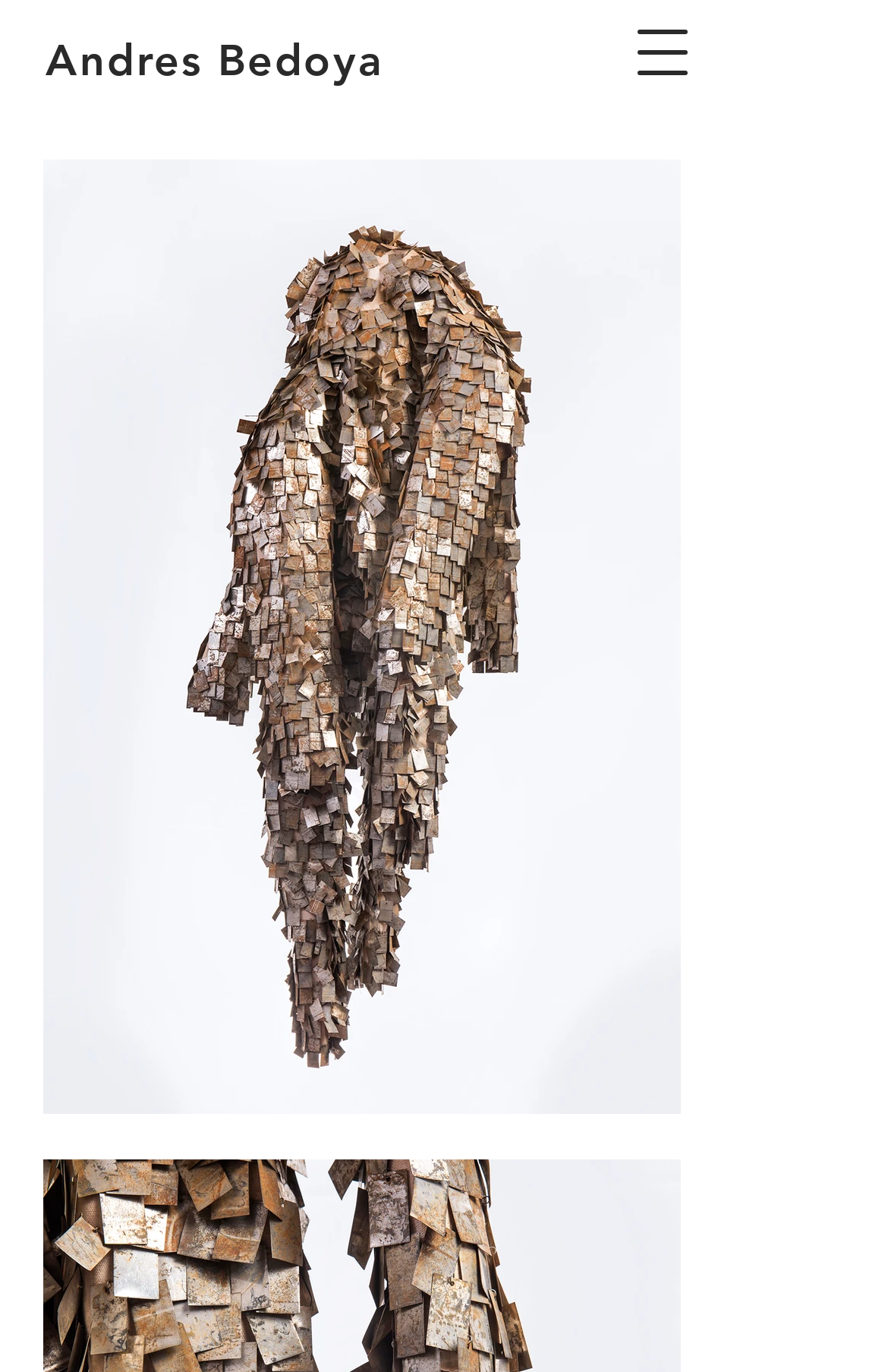Locate the bounding box of the UI element described in the following text: "aria-label="Andres_Bedoya_Vest_LP.jpg"".

[0.049, 0.116, 0.767, 0.812]